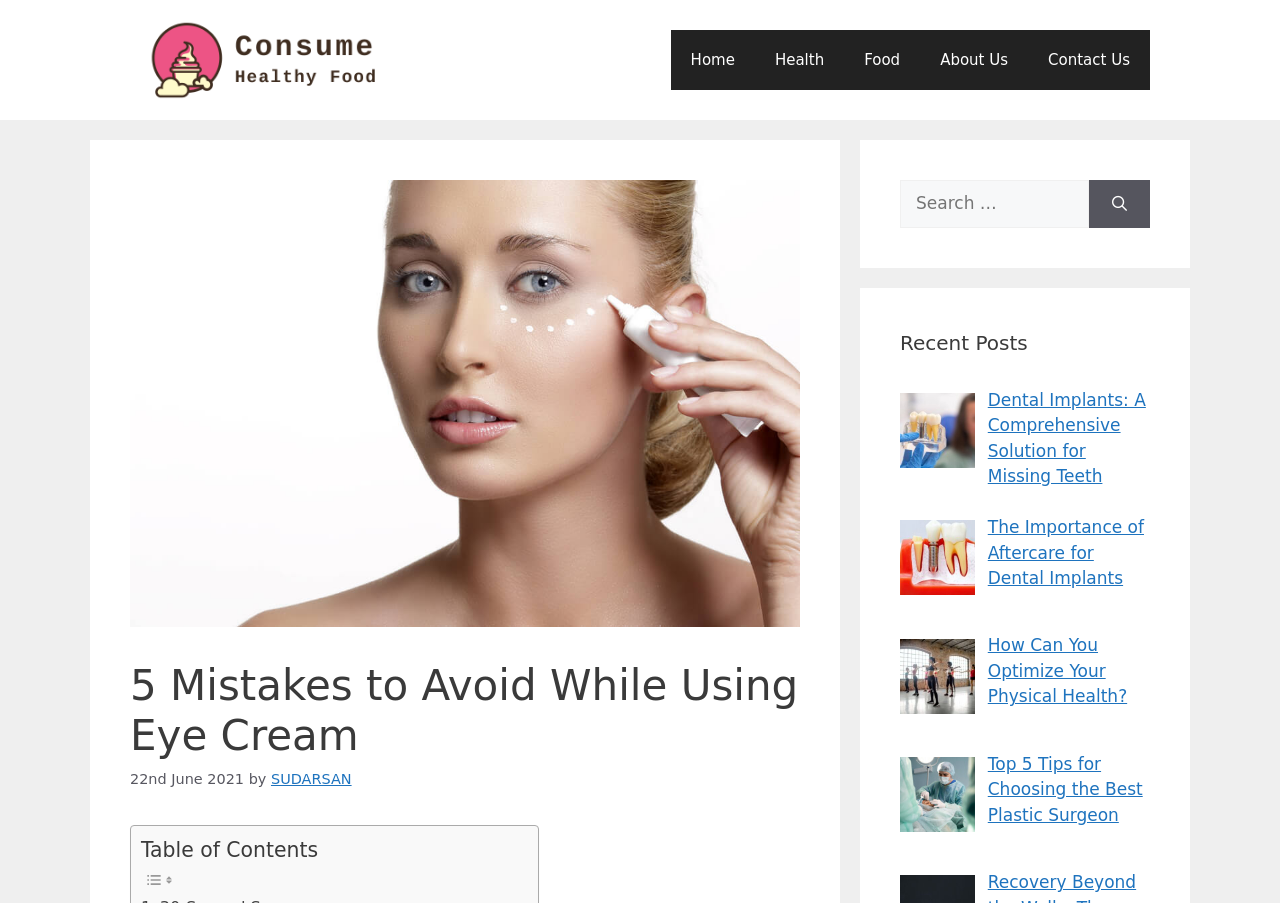Please identify the coordinates of the bounding box that should be clicked to fulfill this instruction: "Search for something".

[0.703, 0.199, 0.851, 0.252]